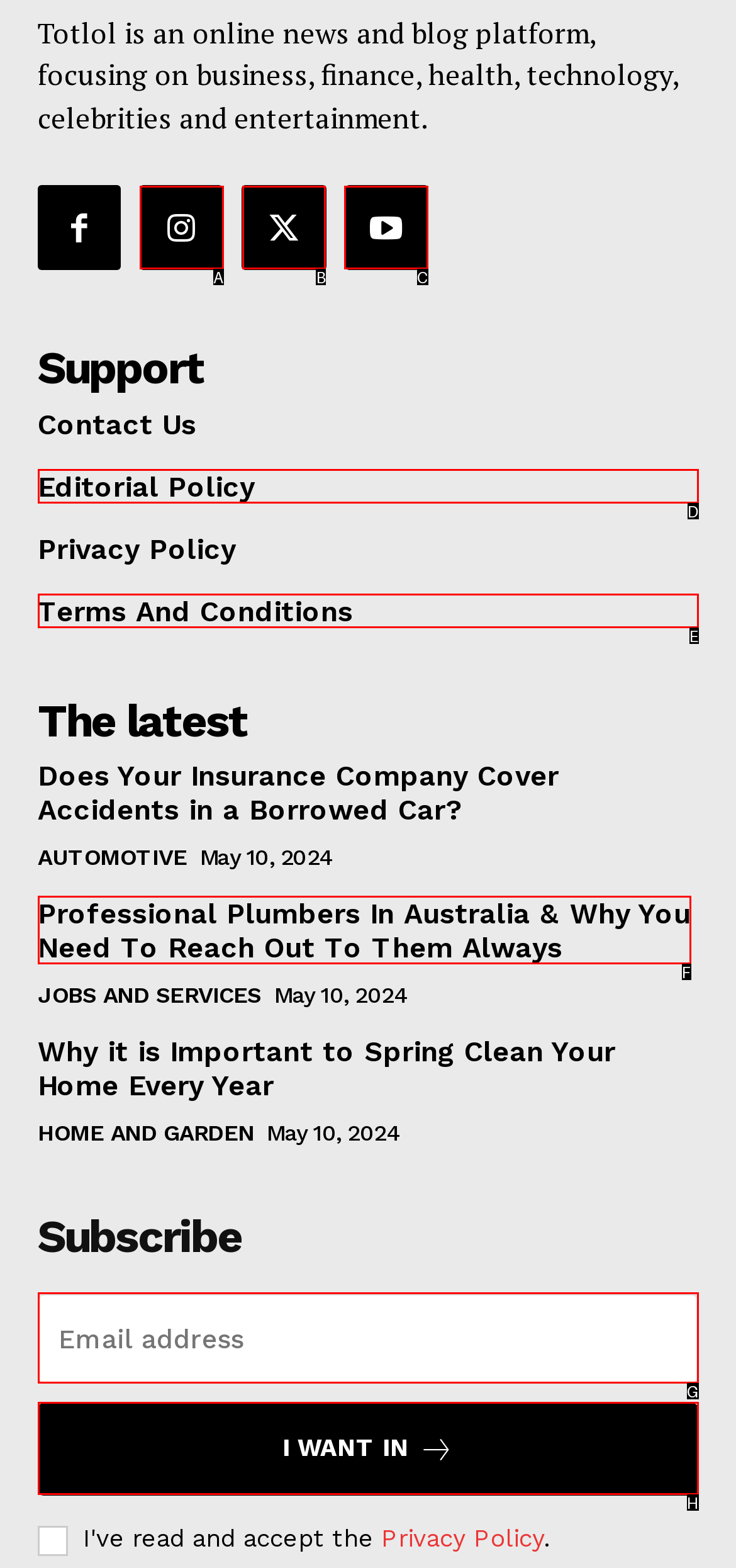Based on the element description: Terms And Conditions, choose the best matching option. Provide the letter of the option directly.

E